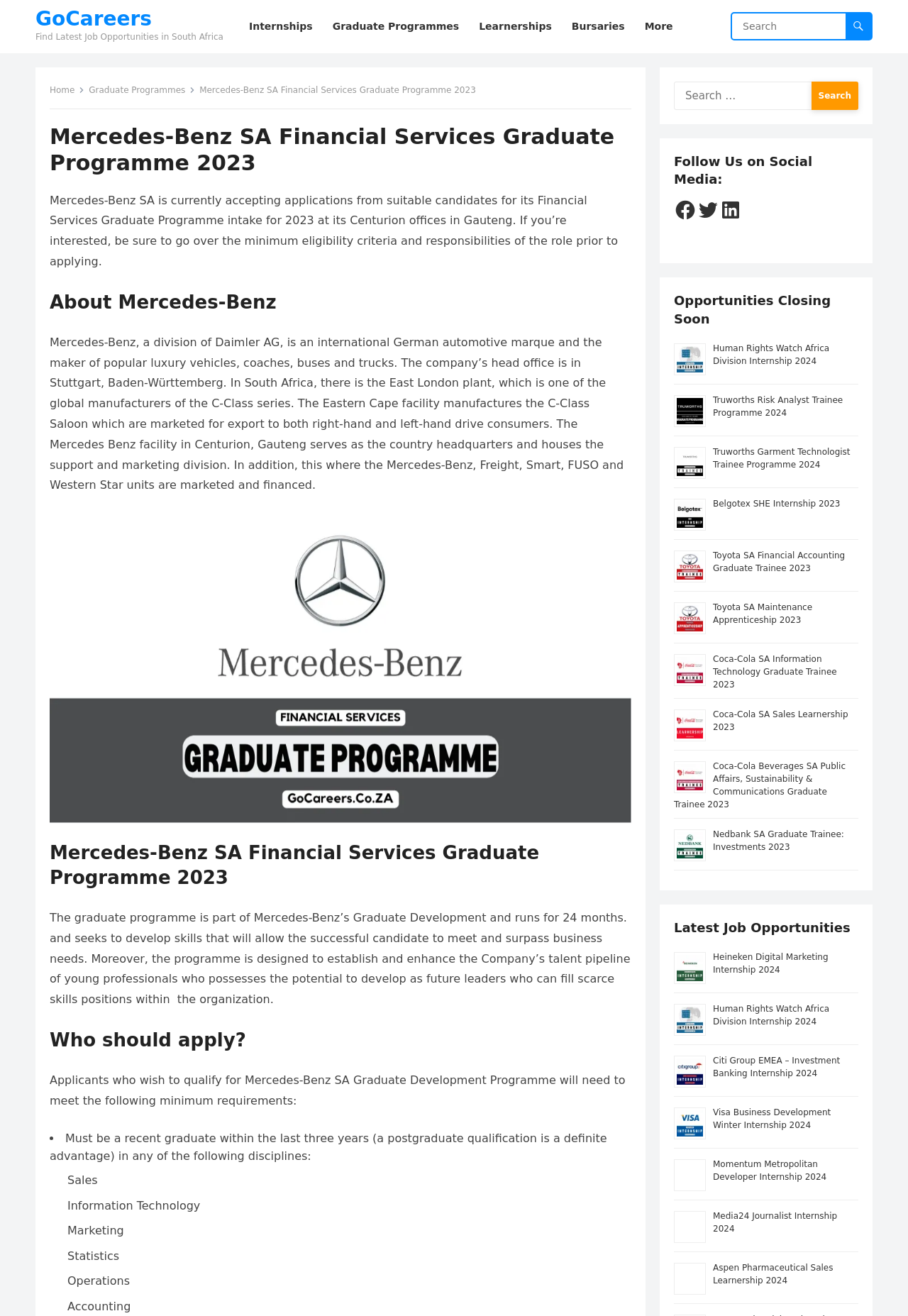Please reply to the following question using a single word or phrase: 
What are the minimum requirements for applicants?

Recent graduate within last three years